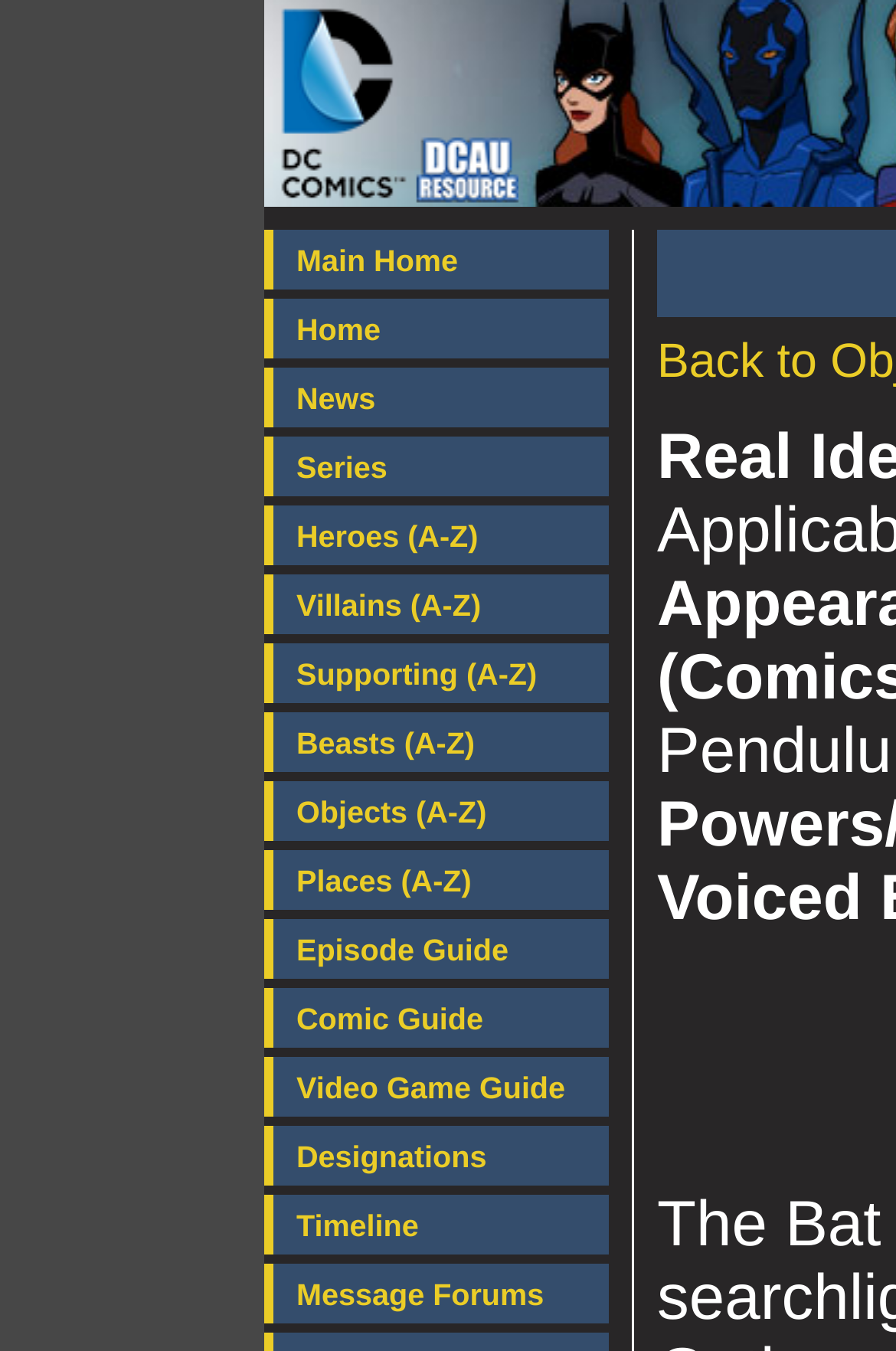What is the y-coordinate of the top of the 'Episode Guide' link?
Examine the image closely and answer the question with as much detail as possible.

I looked at the bounding box coordinates of the 'Episode Guide' link and found that the y-coordinate of the top of the link is 0.68.